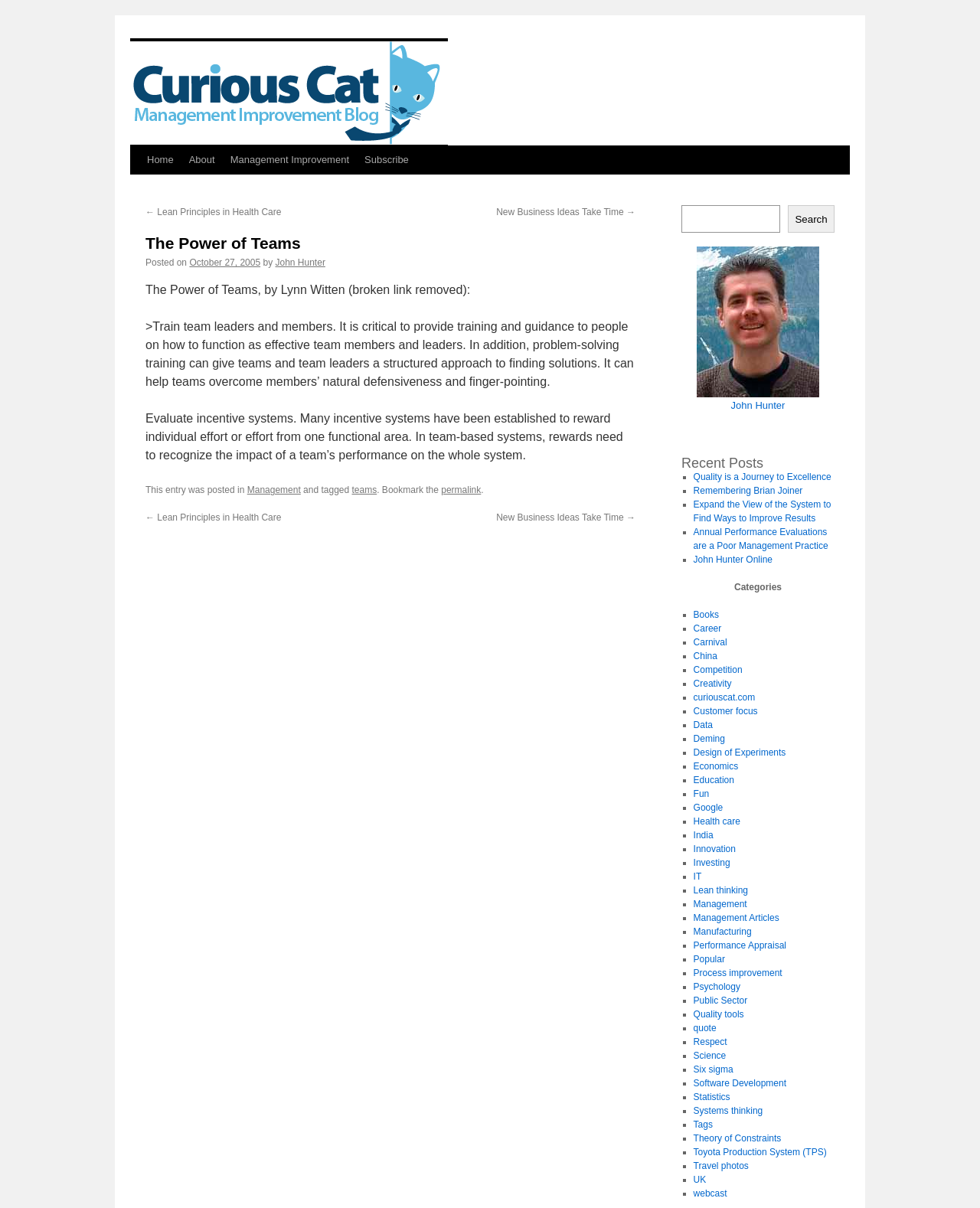Please provide the bounding box coordinates for the element that needs to be clicked to perform the instruction: "Search for something". The coordinates must consist of four float numbers between 0 and 1, formatted as [left, top, right, bottom].

[0.695, 0.17, 0.852, 0.193]